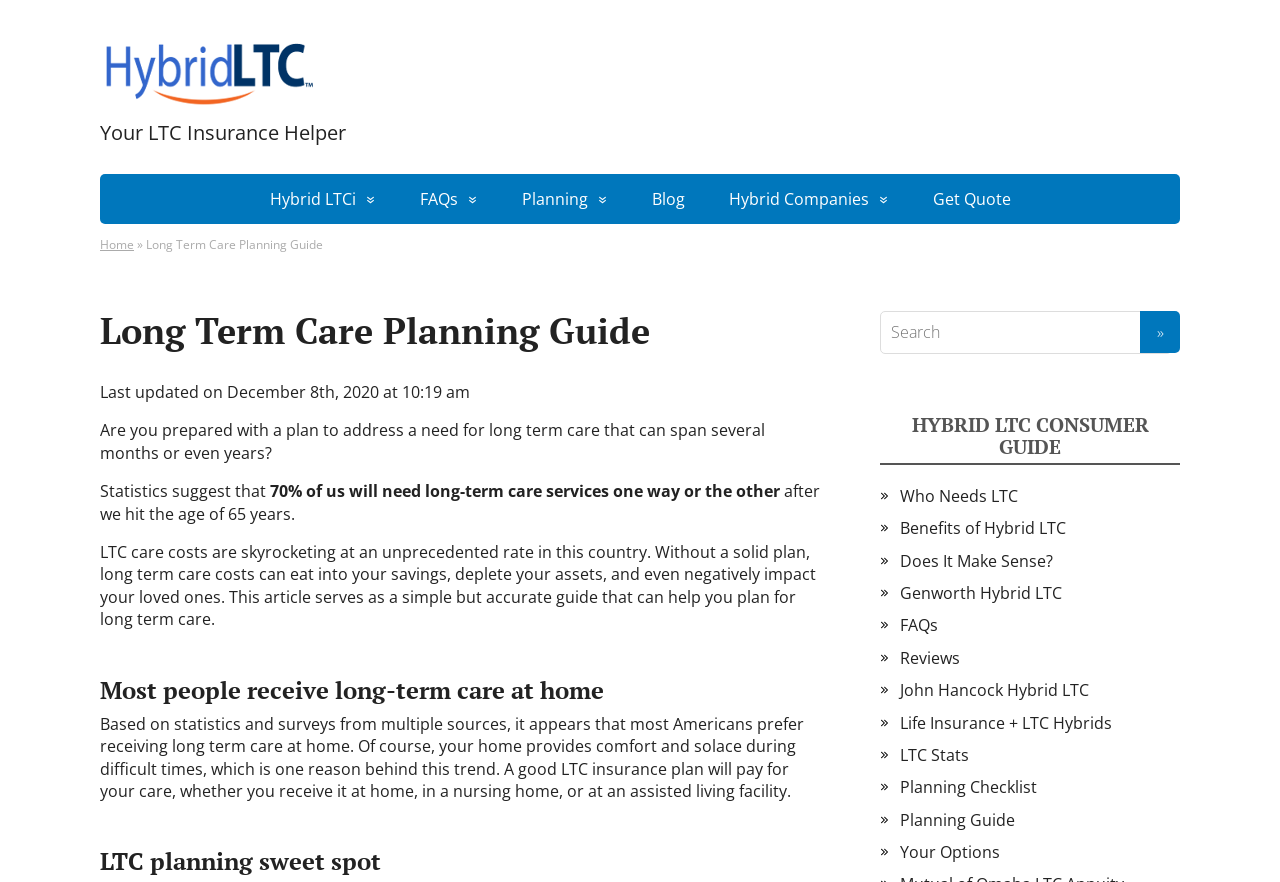Please look at the image and answer the question with a detailed explanation: Where do most people prefer to receive long-term care?

Based on the webpage content, it appears that most people prefer to receive long-term care at home, as stated in the section 'Most people receive long-term care at home', which cites statistics and surveys from multiple sources.